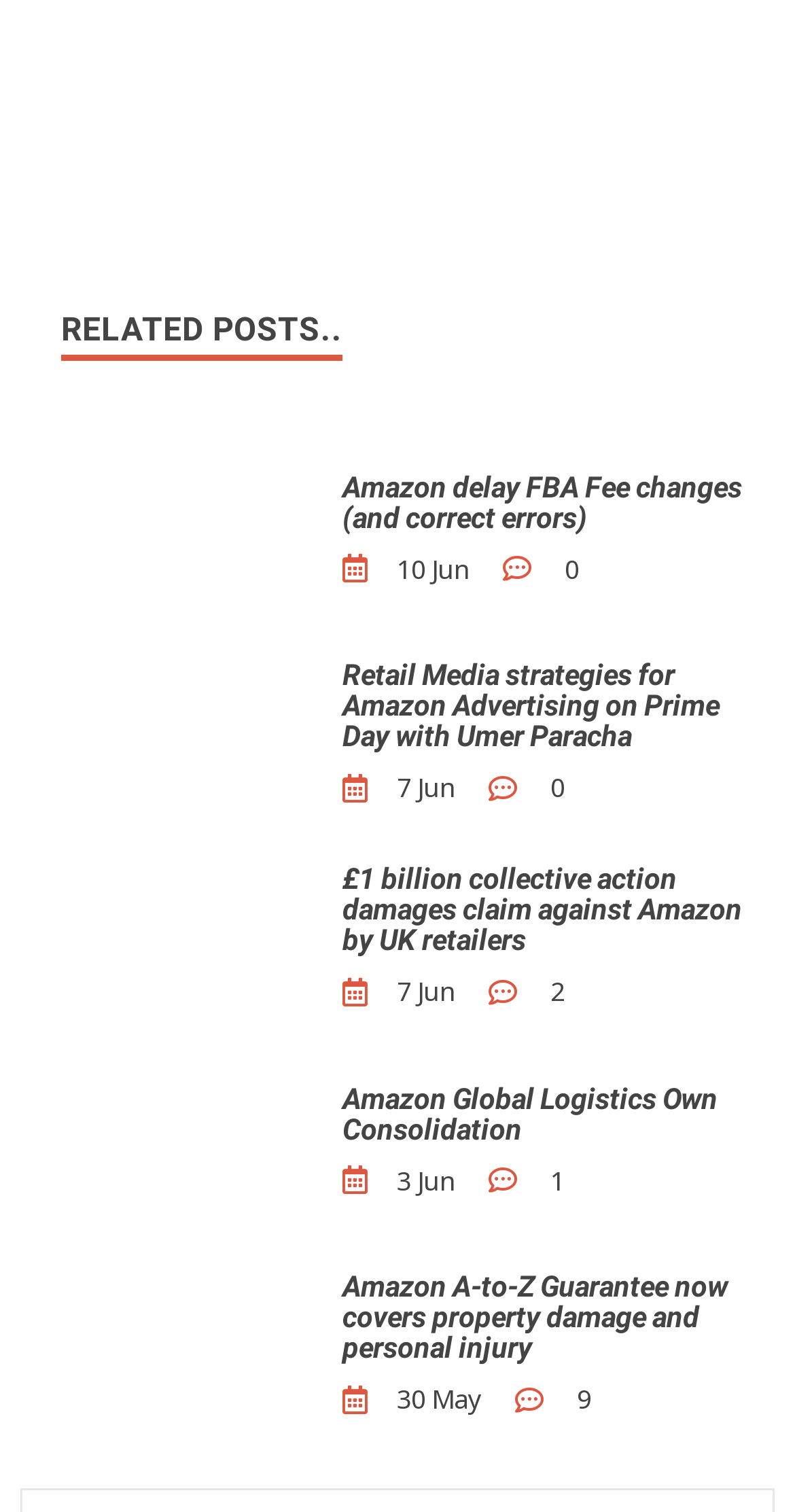What is the title of the first post?
Please answer the question as detailed as possible based on the image.

The first post is identified by its heading element, which contains the text 'Amazon delay FBA Fee changes (and correct errors)'. This is the title of the first post.